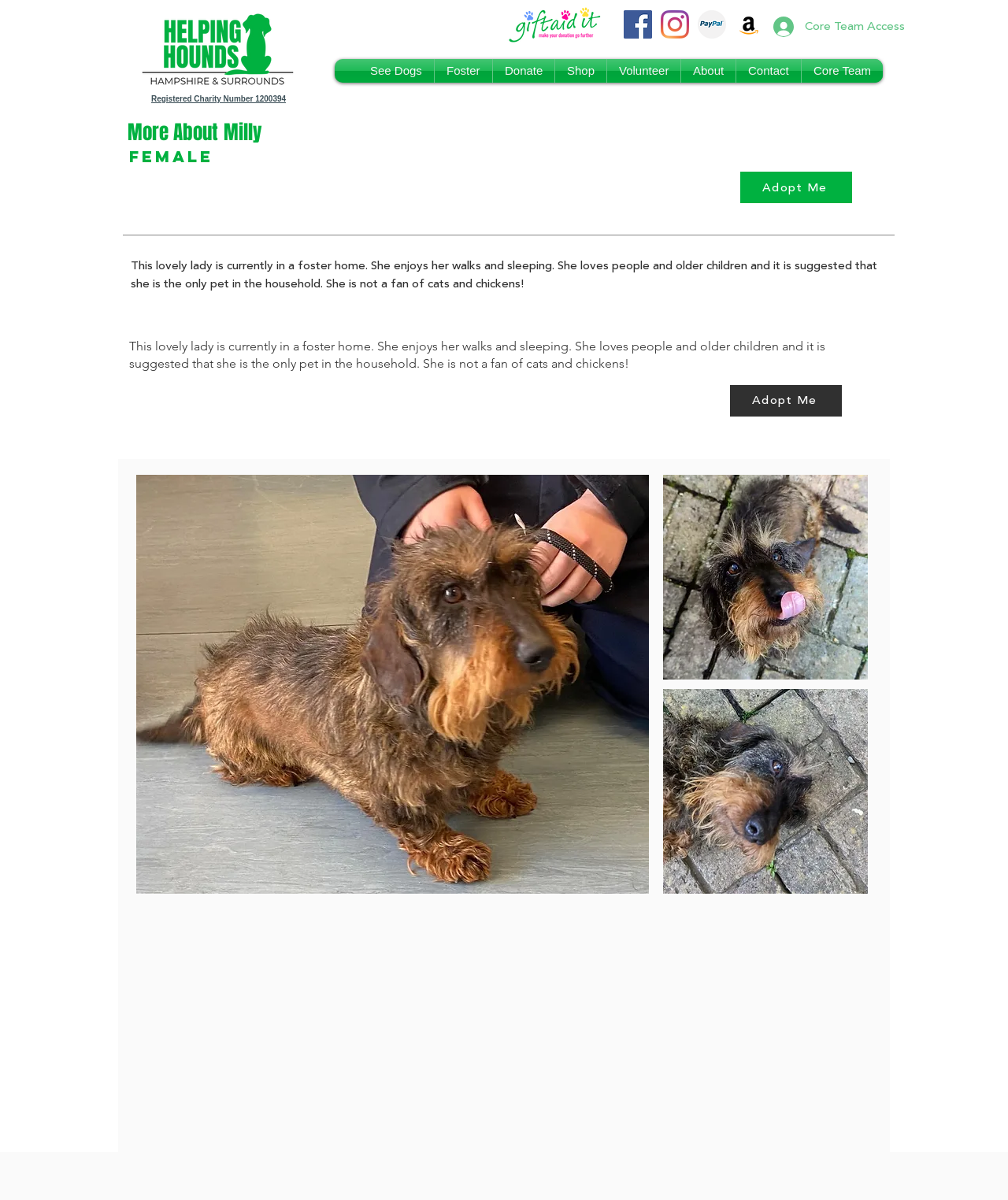Please provide a brief answer to the following inquiry using a single word or phrase:
What is the suggested household setup for Milly?

Only pet in the household